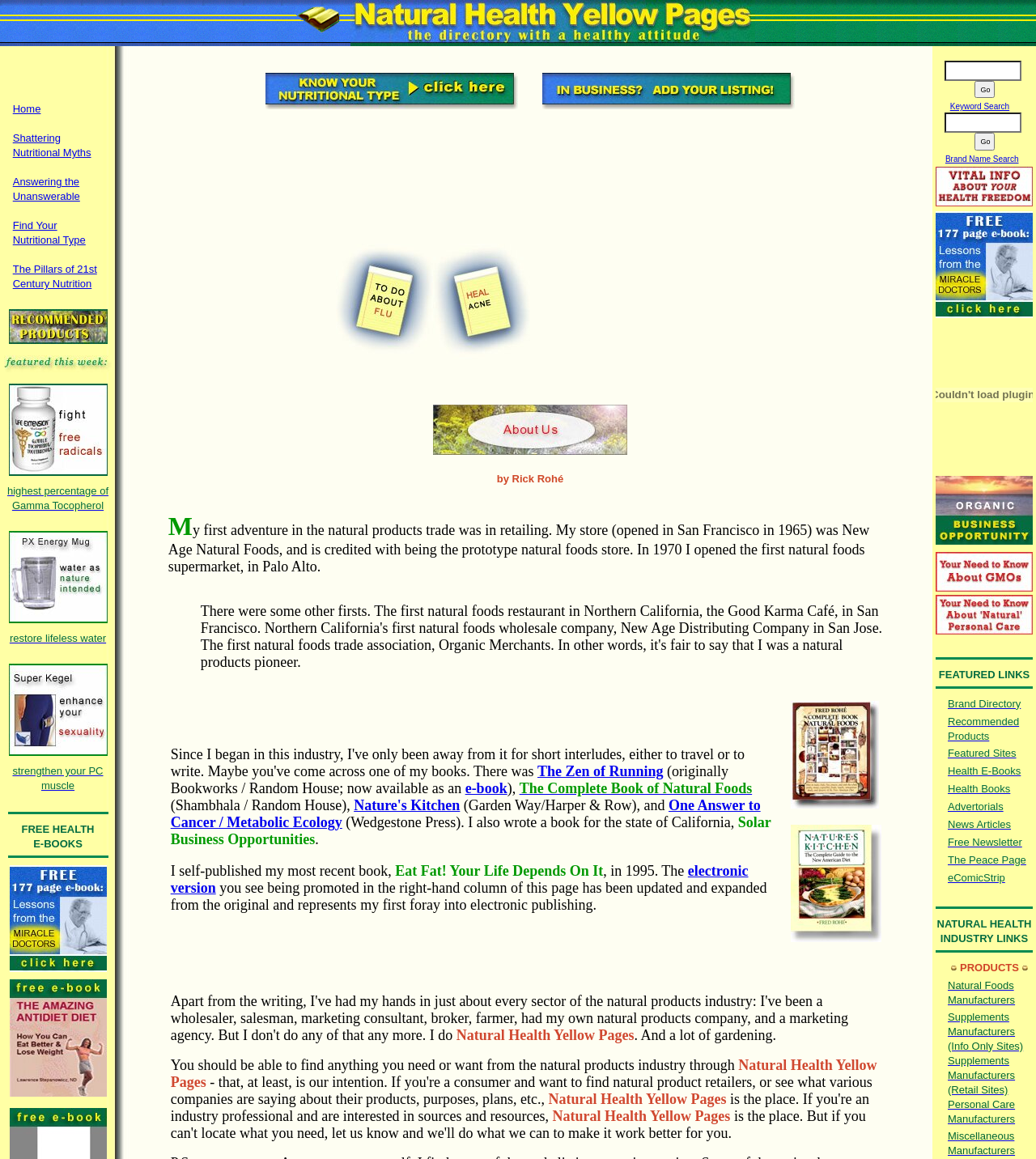Based on the image, provide a detailed response to the question:
What is the direction of the image in the top-left corner?

By analyzing the bounding box coordinates of the image in the top-left corner, I found that its width is greater than its height, which suggests that the image is horizontal.